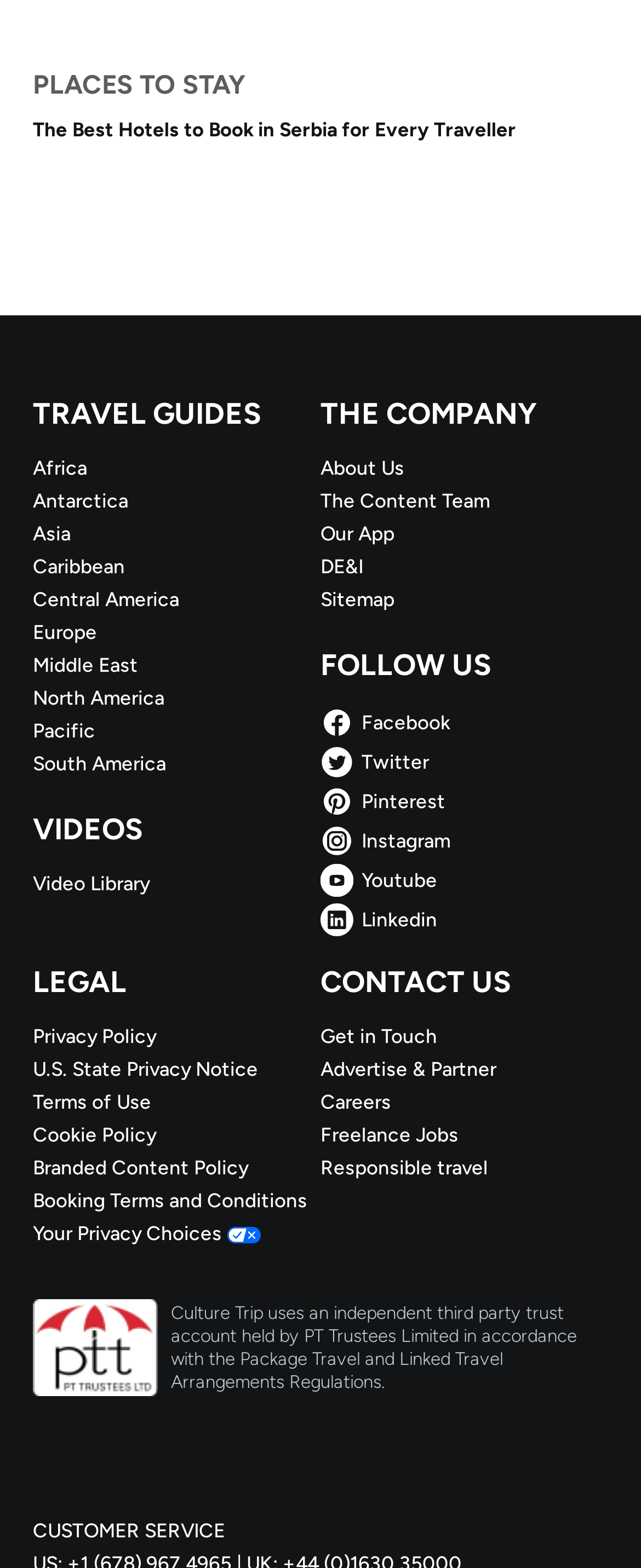Show me the bounding box coordinates of the clickable region to achieve the task as per the instruction: "Follow on Facebook by clicking the link".

[0.5, 0.451, 0.949, 0.472]